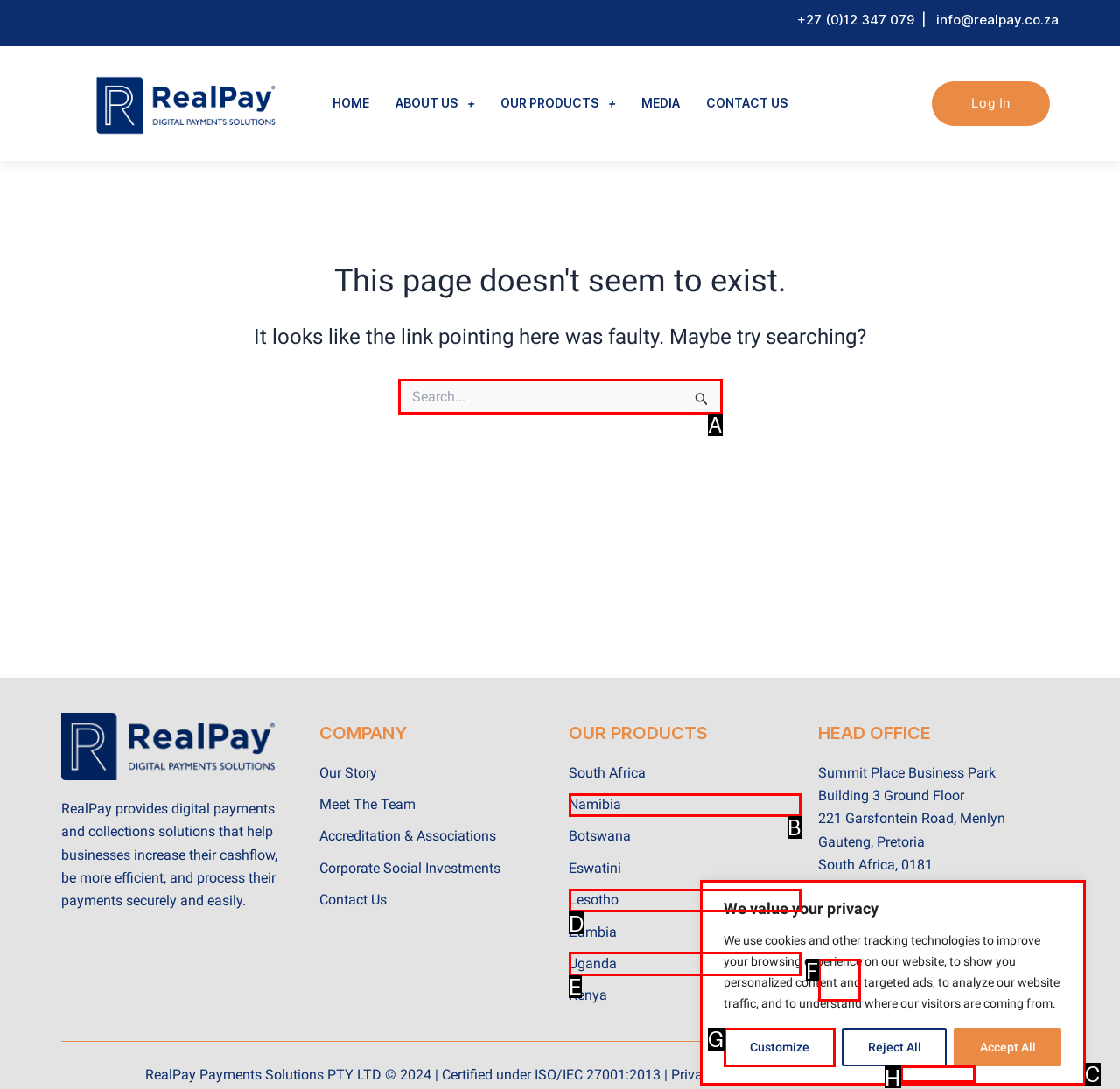Determine which option aligns with the description: parent_node: Search for: name="s" placeholder="Search...". Provide the letter of the chosen option directly.

A